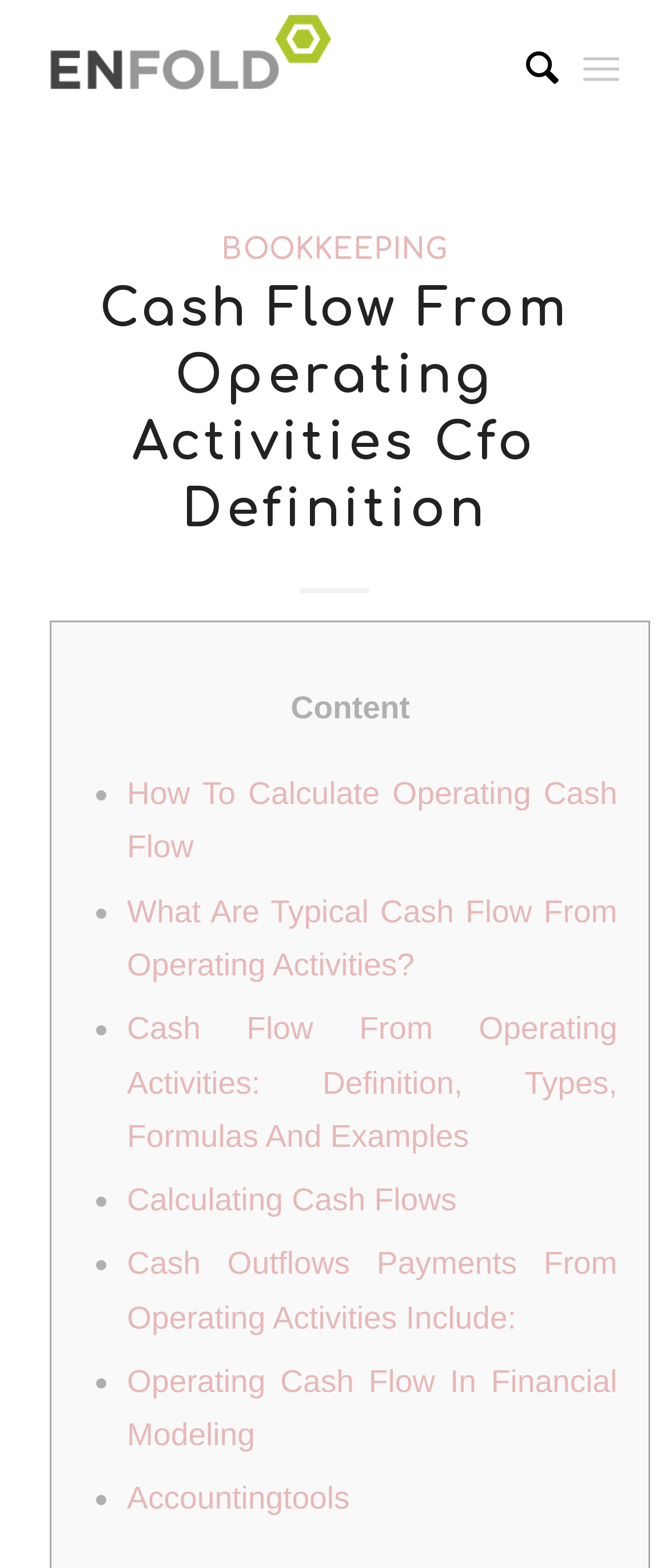How many list markers are there in the 'Content' section?
Answer the question in as much detail as possible.

I counted the number of list markers (•) in the 'Content' section, and there are 8 of them, each preceding a link.